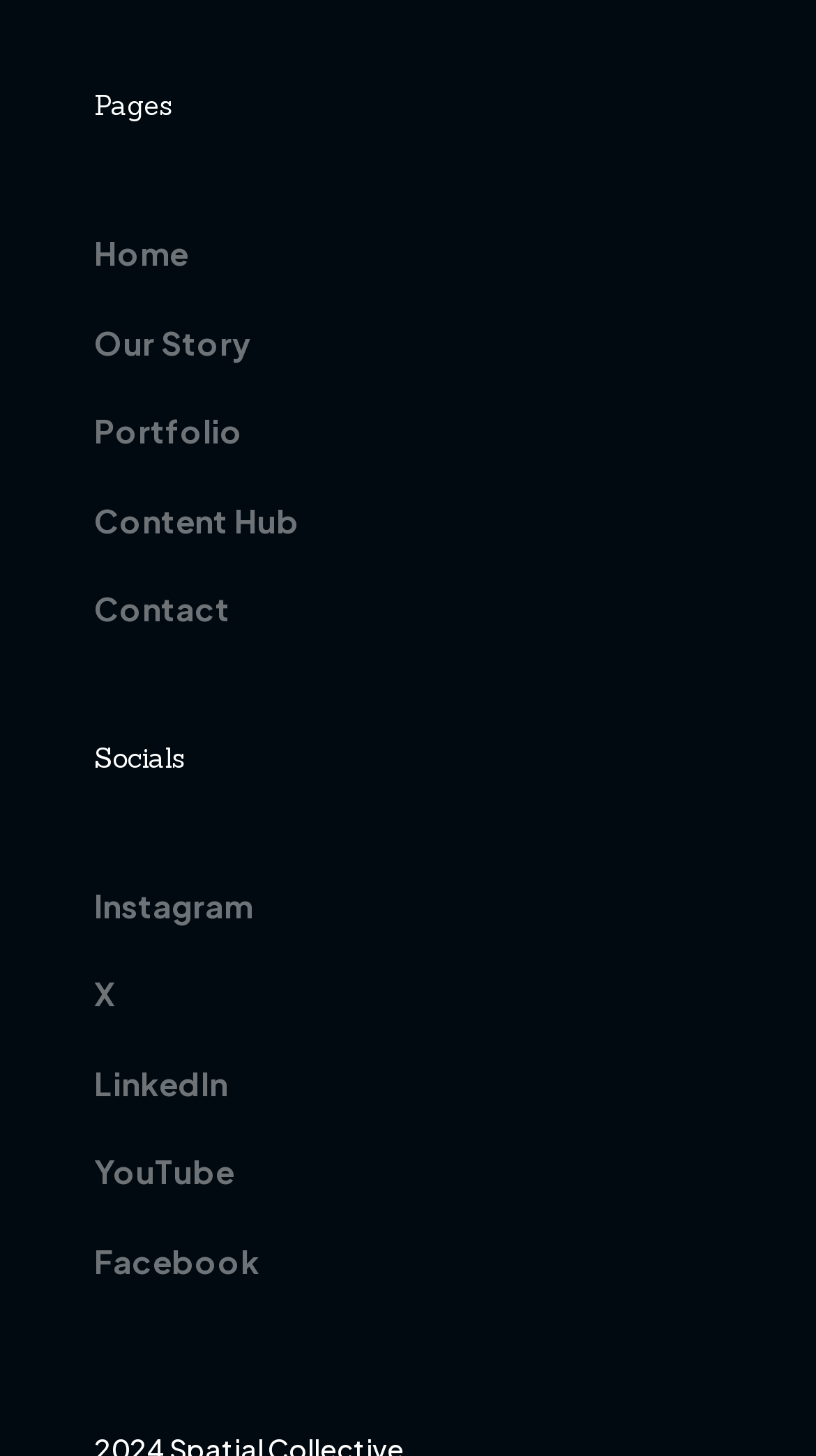Use one word or a short phrase to answer the question provided: 
What is the second link in the navigation menu?

Our Story